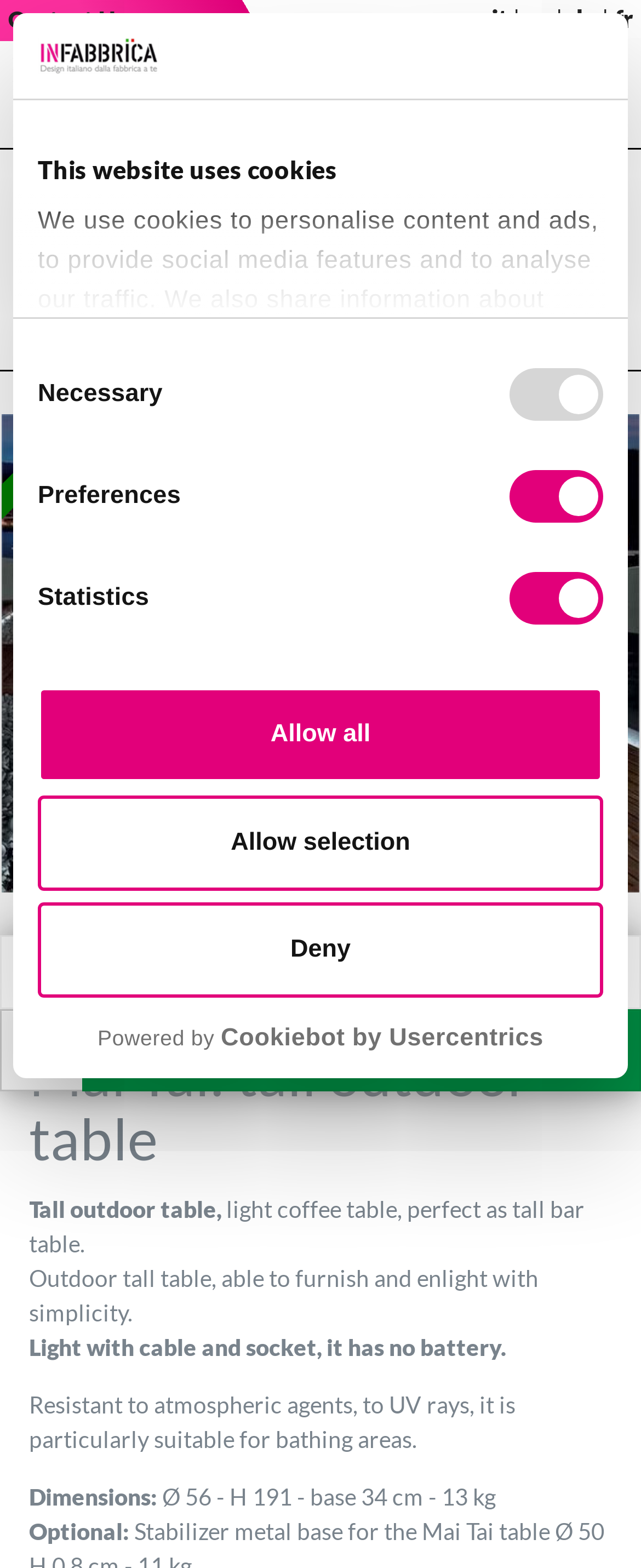What is the purpose of the outdoor table?
Answer with a single word or phrase, using the screenshot for reference.

Tall bar table